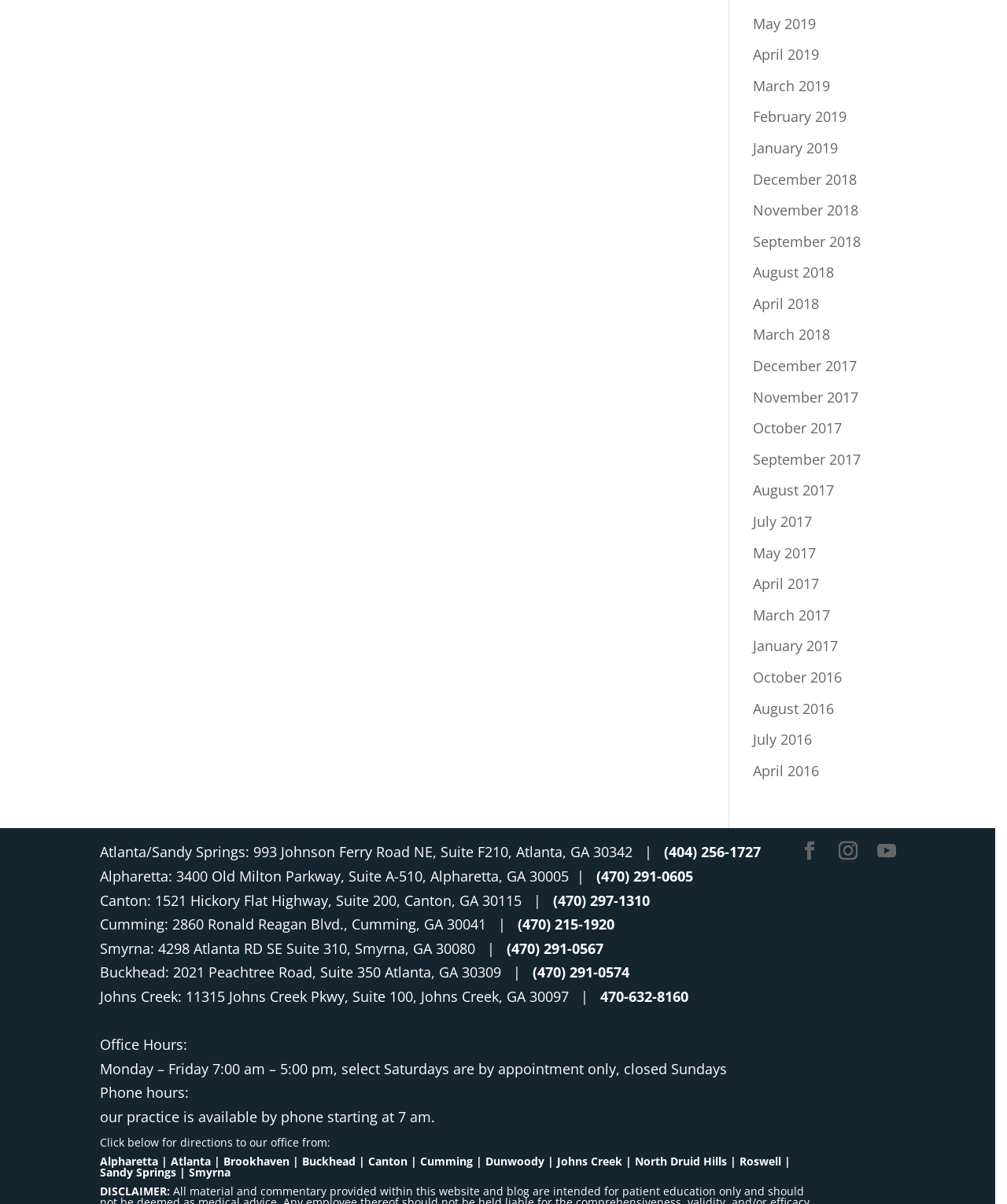What are the office hours?
Based on the screenshot, give a detailed explanation to answer the question.

I found the office hours by looking at the section labeled 'Office Hours:' and reading the text that follows, which states 'Monday – Friday 7:00 am – 5:00 pm, select Saturdays are by appointment only, closed Sundays'. The answer is the main part of this text, which is 'Monday – Friday 7:00 am – 5:00 pm'.